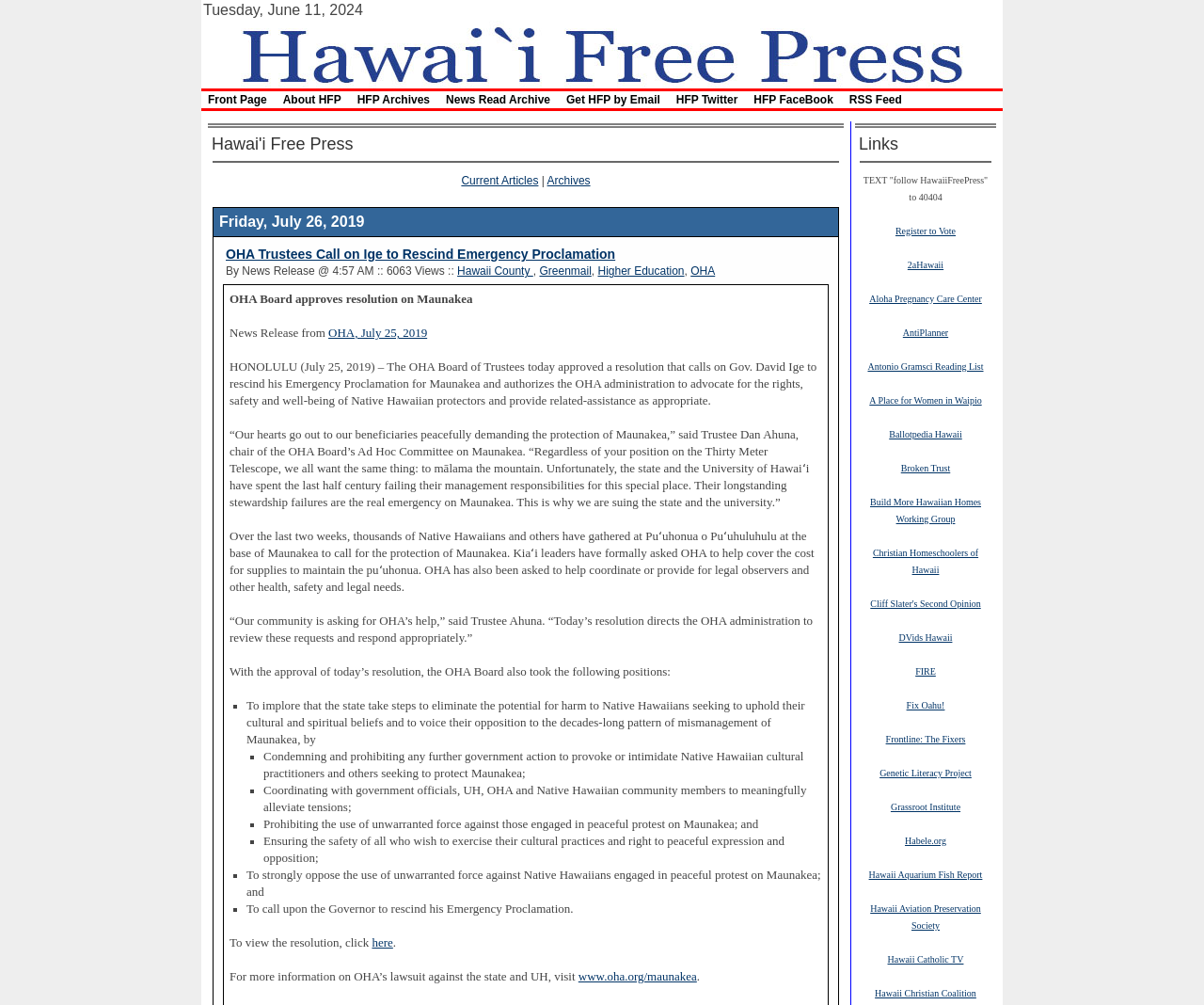What is the title of the article?
Answer the question with detailed information derived from the image.

I found the title of the article by looking at the layout table cell with the text 'OHA Trustees Call on Ige to Rescind Emergency Proclamation' which is located at the center of the webpage and is also the main content of the webpage.